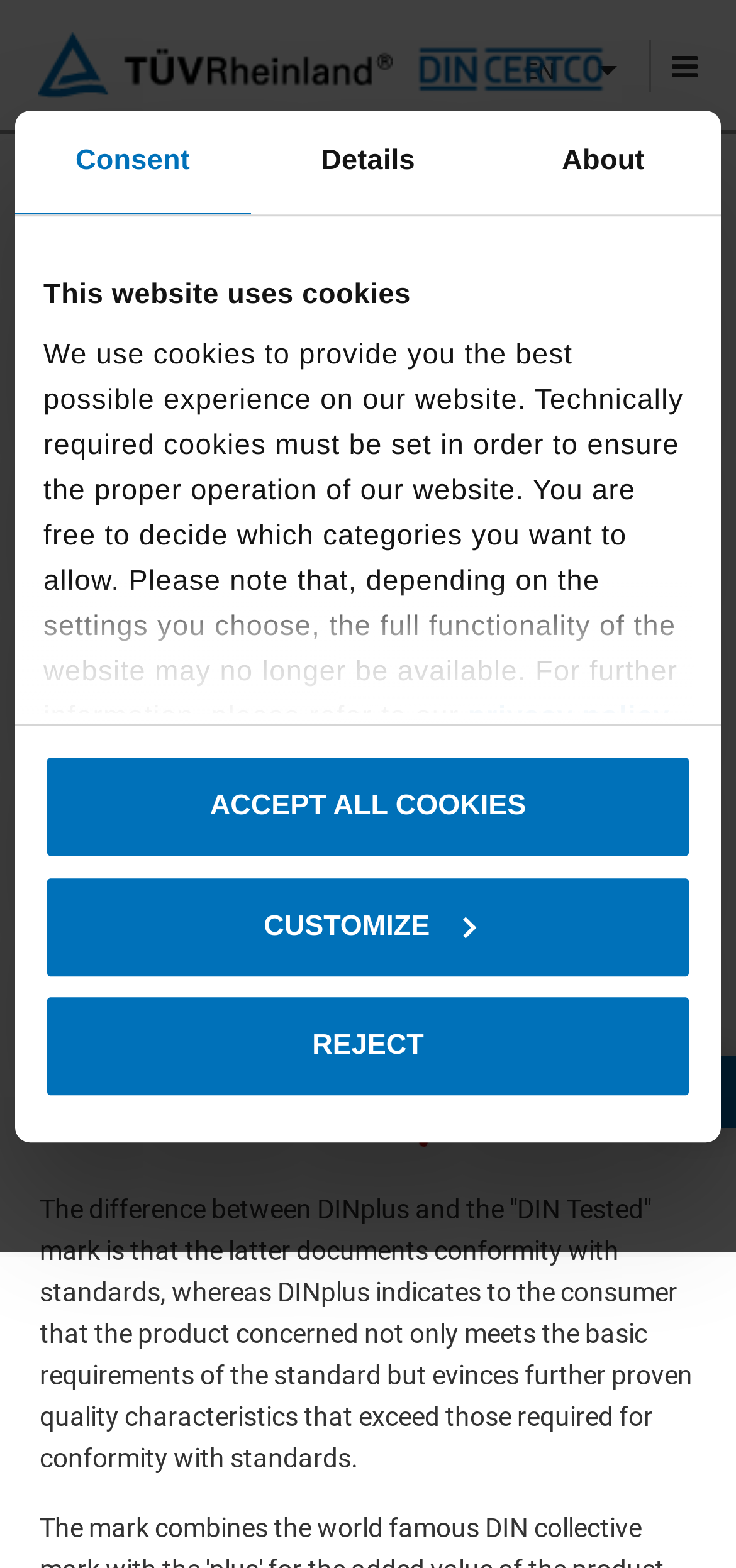Find and indicate the bounding box coordinates of the region you should select to follow the given instruction: "Enter a comment".

None